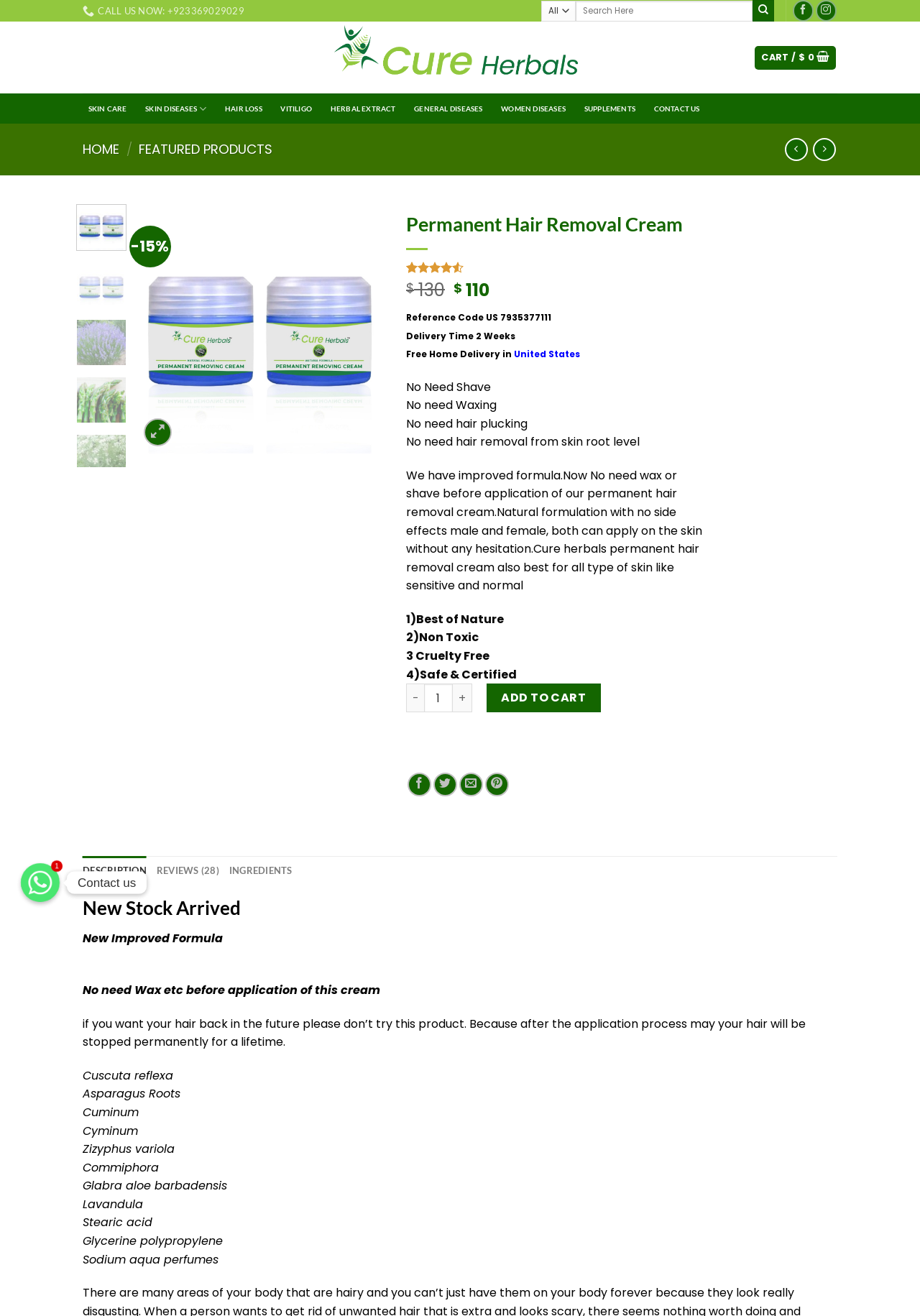What is the rating of the product?
Use the image to answer the question with a single word or phrase.

4.50 out of 5